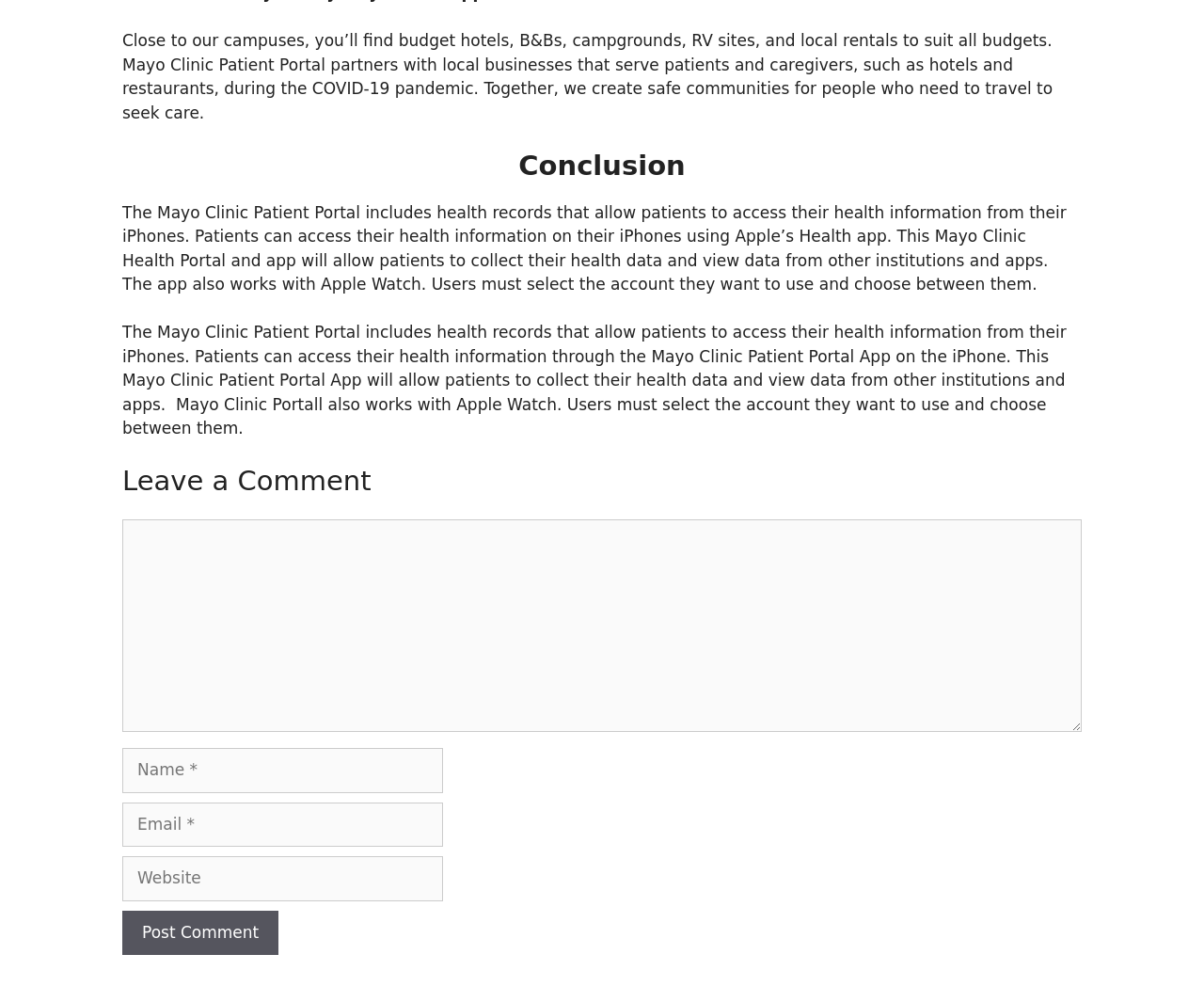Determine the bounding box coordinates of the UI element described below. Use the format (top-left x, top-left y, bottom-right x, bottom-right y) with floating point numbers between 0 and 1: parent_node: Comment name="url" placeholder="Website"

[0.102, 0.855, 0.368, 0.9]